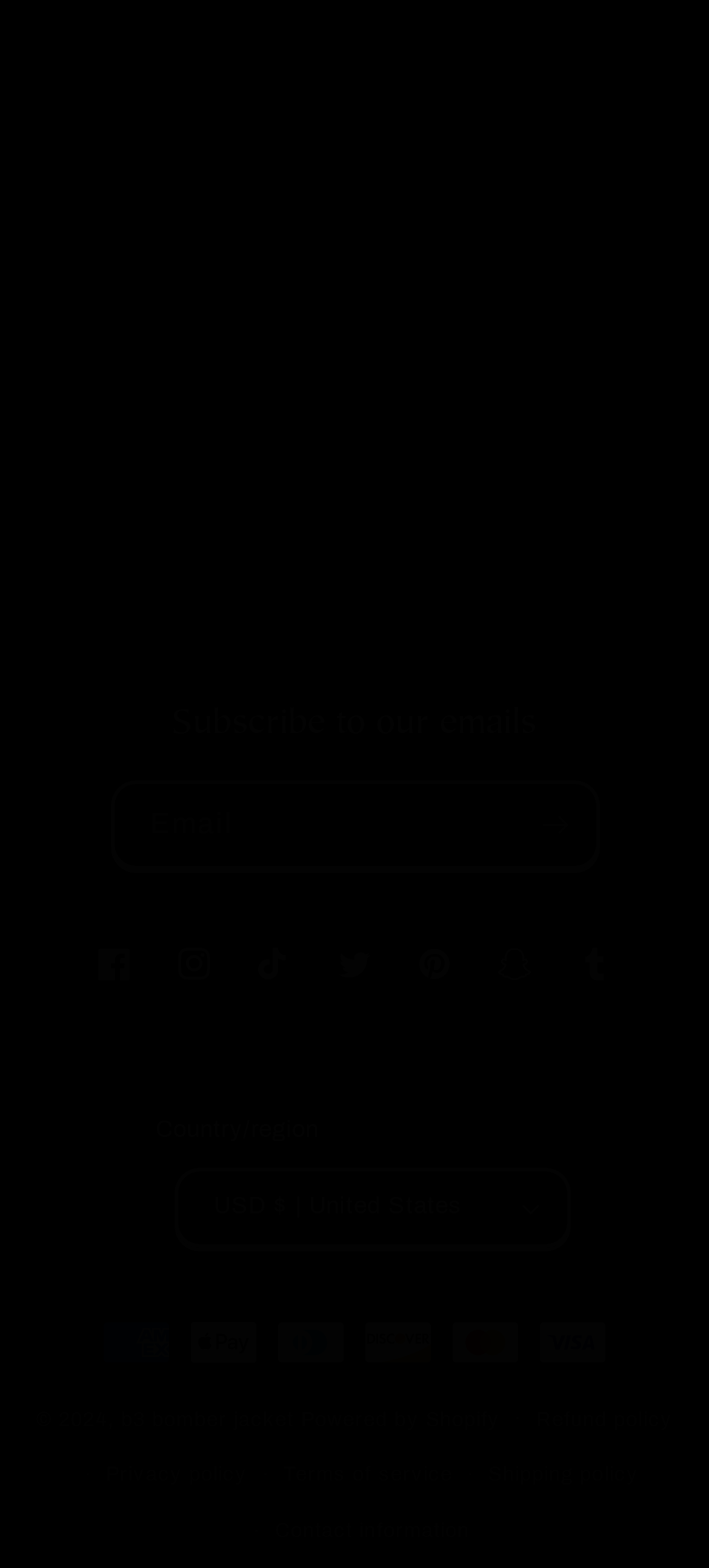What is the company's support availability?
Based on the image, answer the question in a detailed manner.

The company's support availability is 24/7, which is mentioned in the StaticText element 'Buy authentic leather jackets with free delivery worldwide. 24/7 support available'.